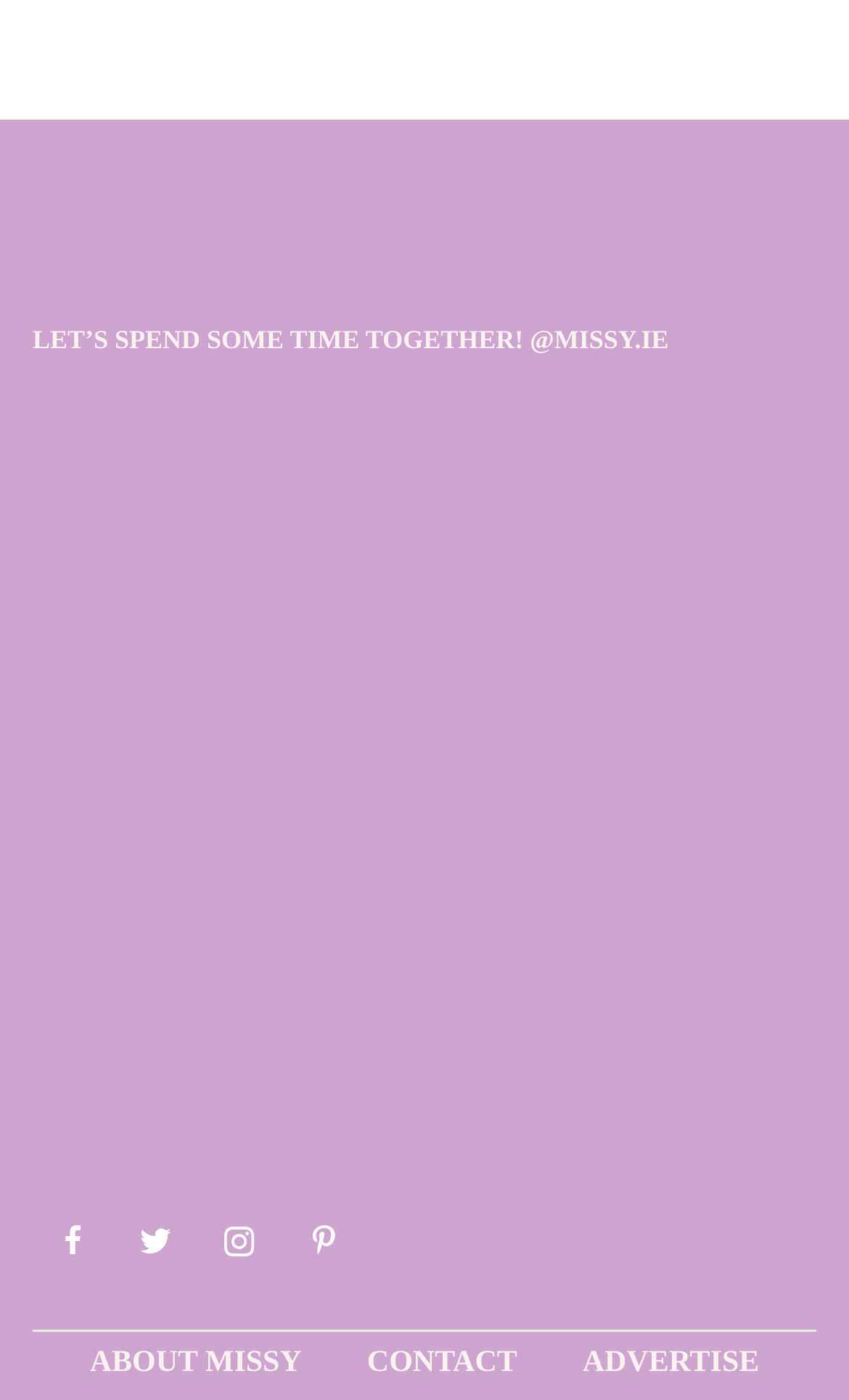What is the name of the website mentioned in the footer? Please answer the question using a single word or phrase based on the image.

Missy.ie